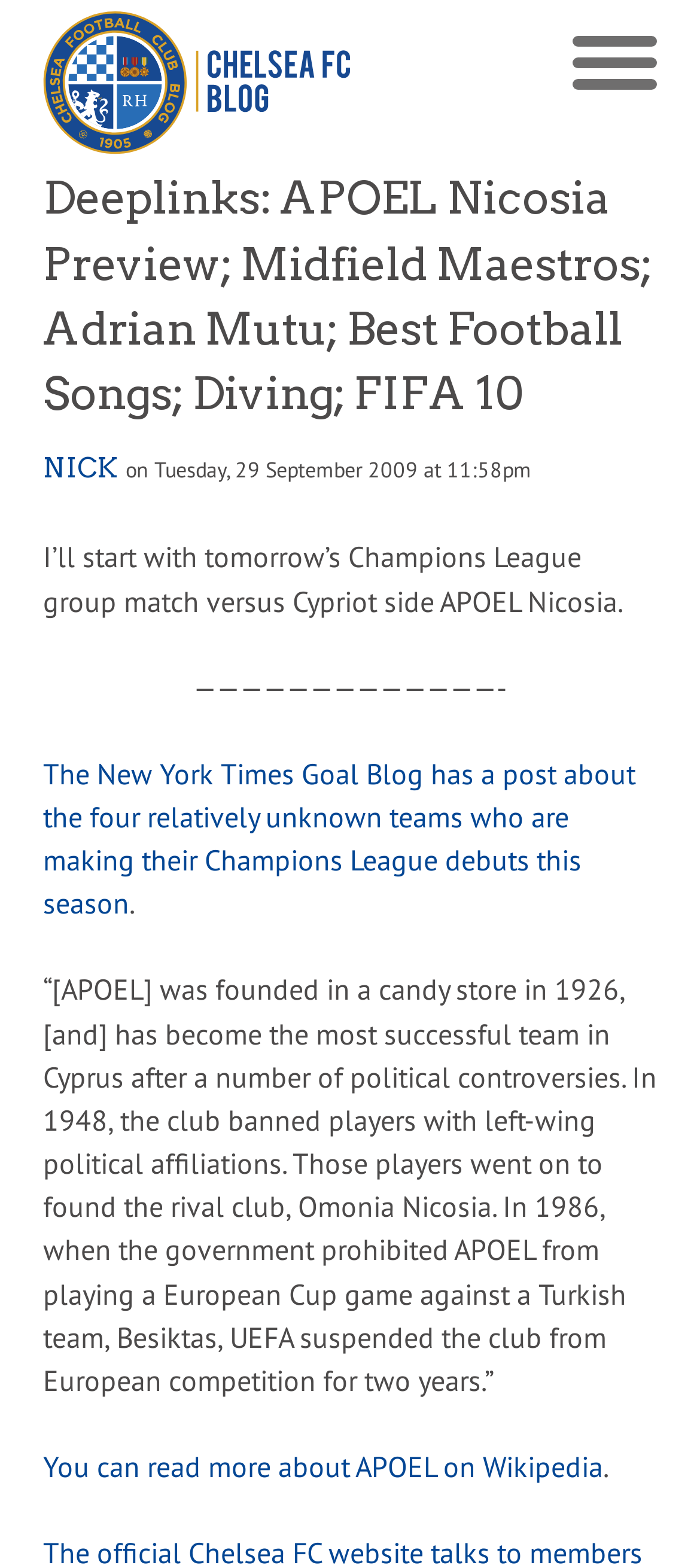Extract the main heading text from the webpage.

Deeplinks: APOEL Nicosia Preview; Midfield Maestros; Adrian Mutu; Best Football Songs; Diving; FIFA 10